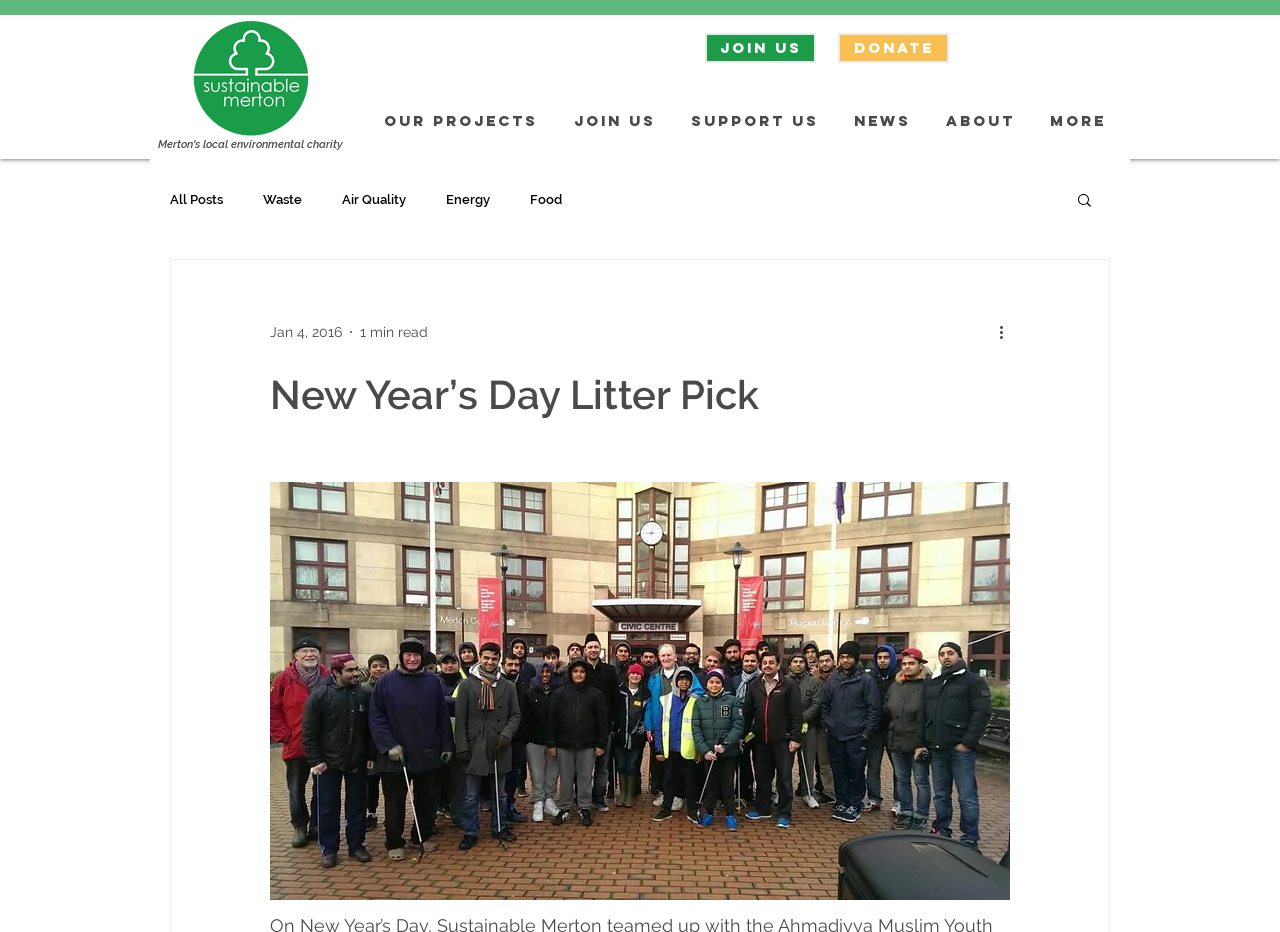Reply to the question with a single word or phrase:
What is the date of the blog post?

Jan 4, 2016